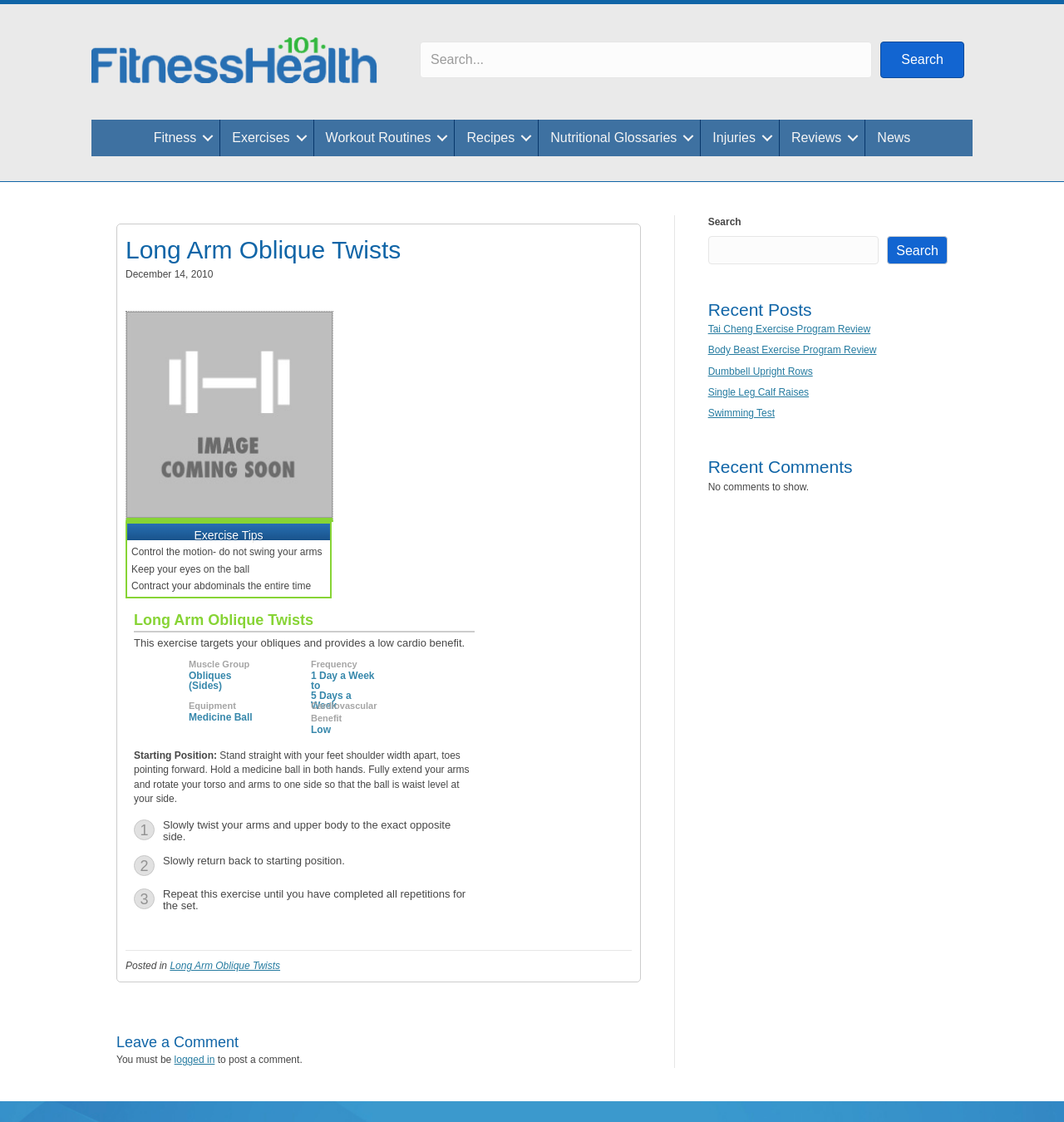Locate the bounding box coordinates of the segment that needs to be clicked to meet this instruction: "Click on Fitness link".

[0.133, 0.107, 0.206, 0.139]